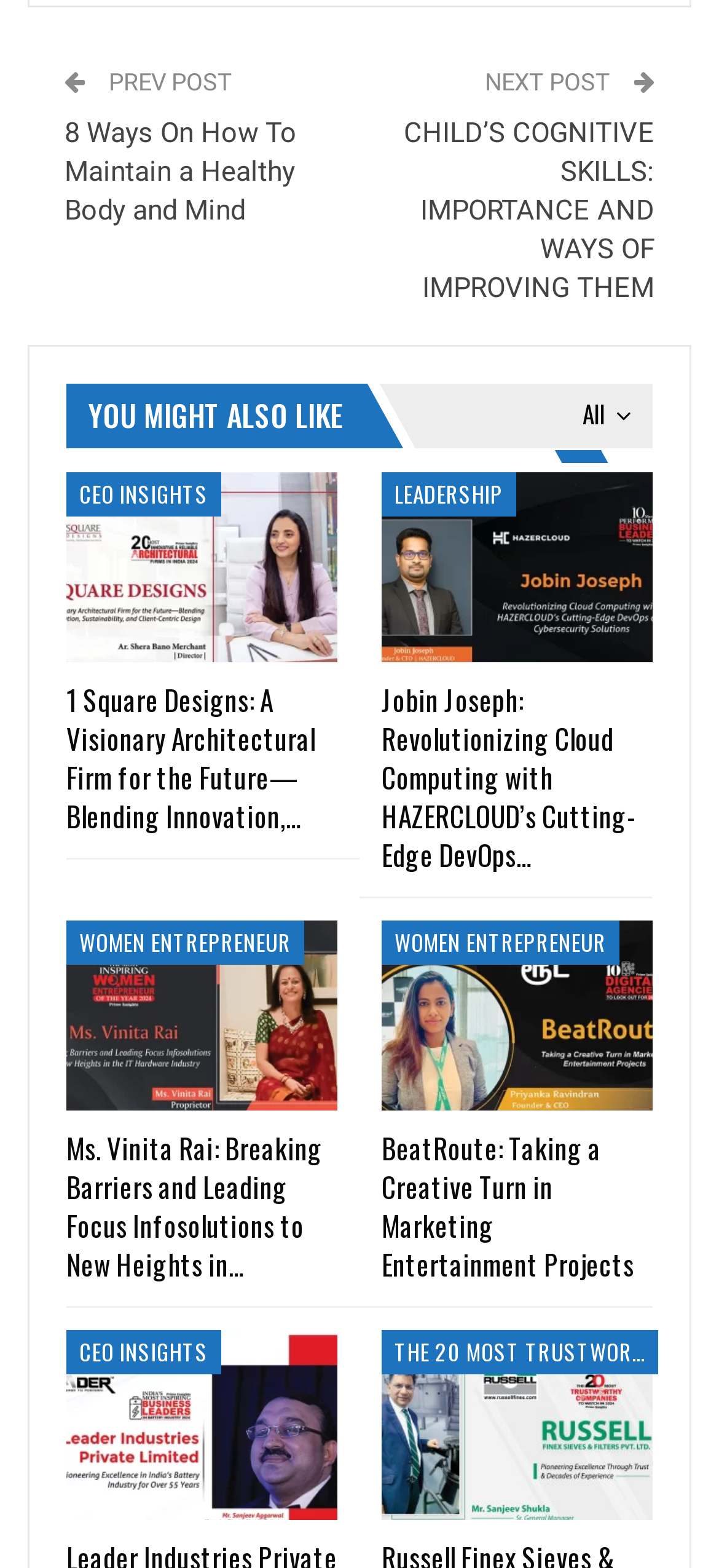Find the bounding box of the UI element described as: "Virtual Reality". The bounding box coordinates should be given as four float values between 0 and 1, i.e., [left, top, right, bottom].

None